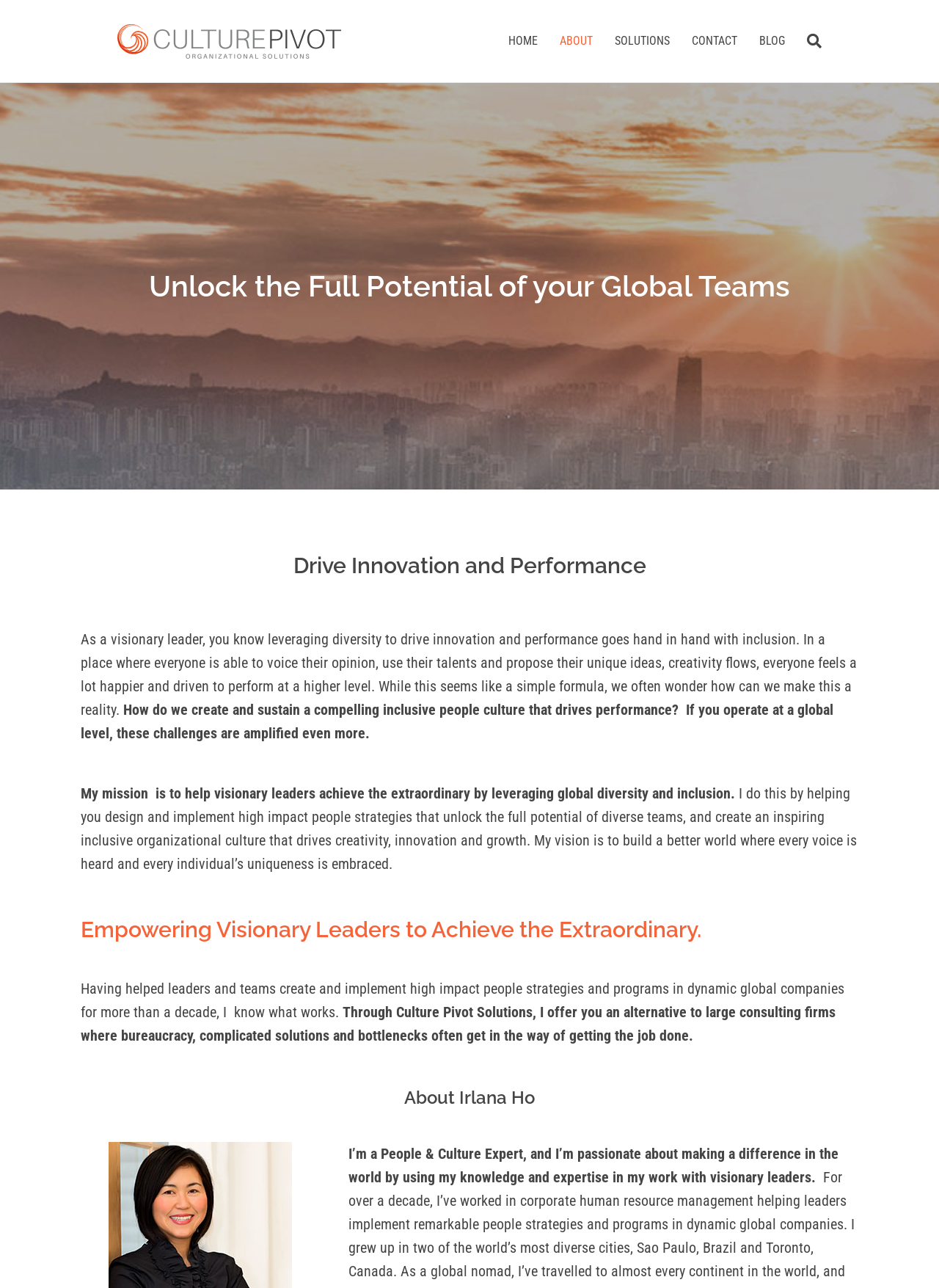What is the principal heading displayed on the webpage?

Unlock the Full Potential of your Global Teams